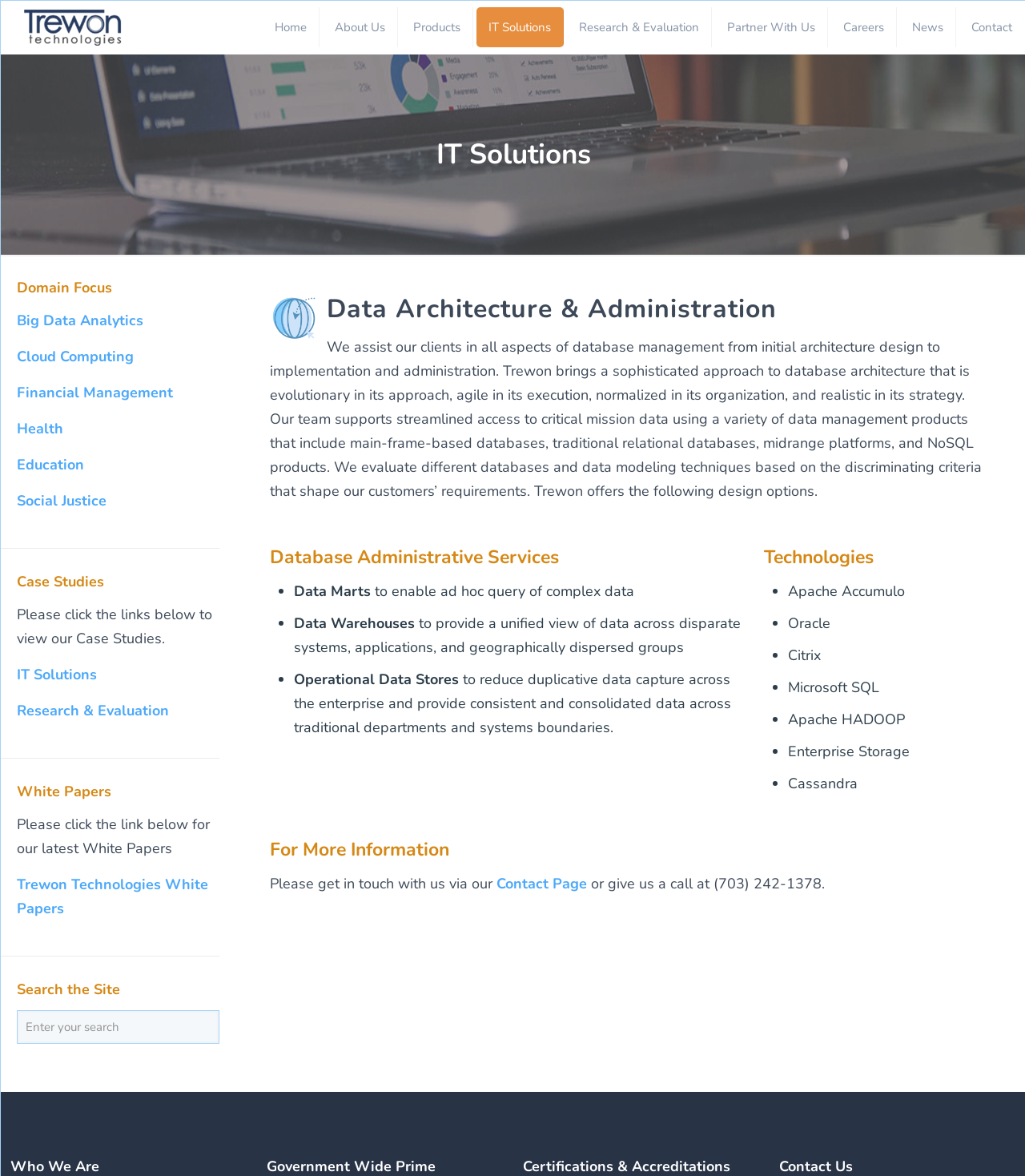Determine the bounding box coordinates of the section I need to click to execute the following instruction: "Click the Big Data Analytics link". Provide the coordinates as four float numbers between 0 and 1, i.e., [left, top, right, bottom].

[0.016, 0.264, 0.14, 0.281]